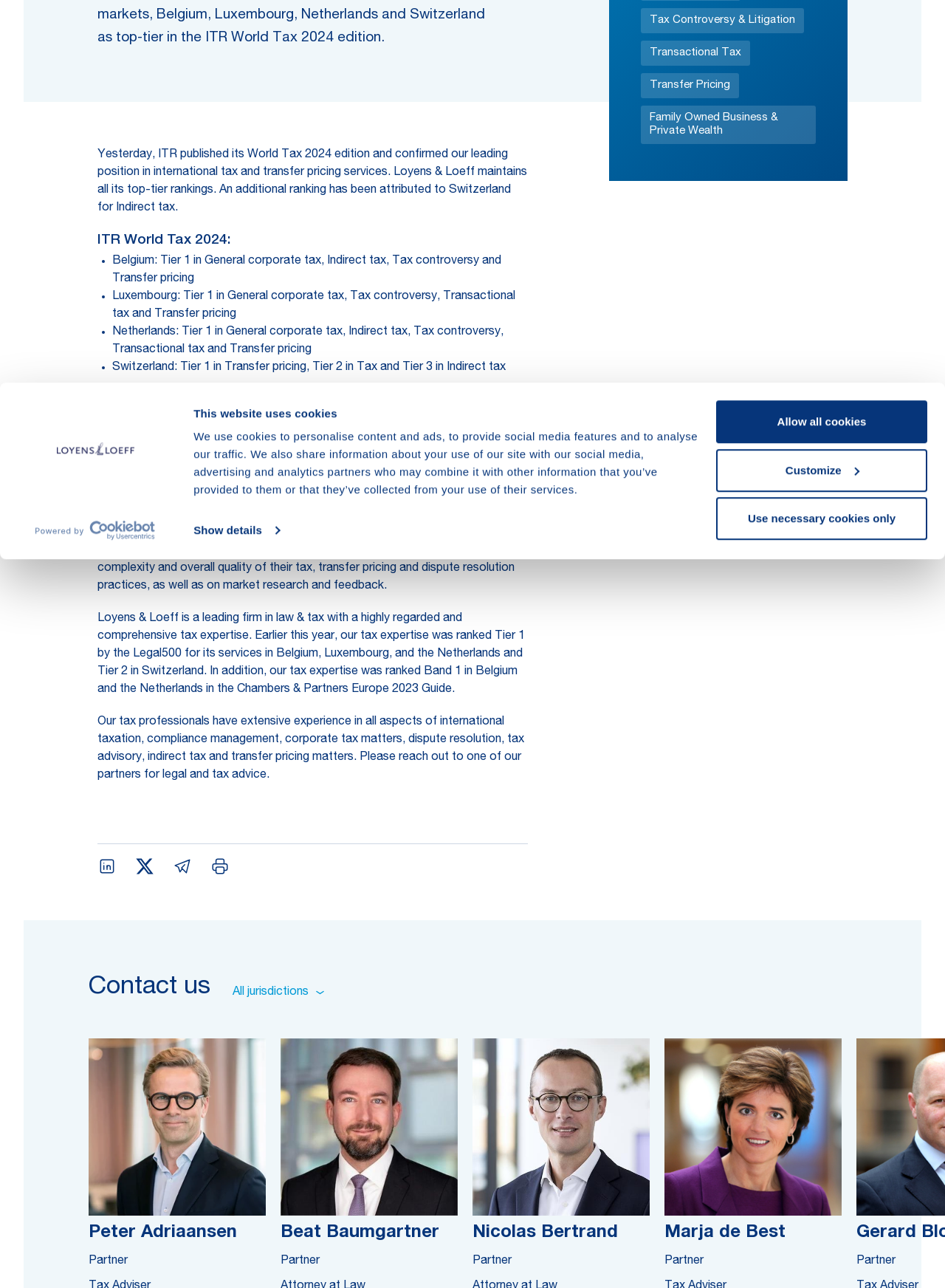Identify the bounding box of the UI element described as follows: "Transactional Tax". Provide the coordinates as four float numbers in the range of 0 to 1 [left, top, right, bottom].

[0.678, 0.032, 0.794, 0.051]